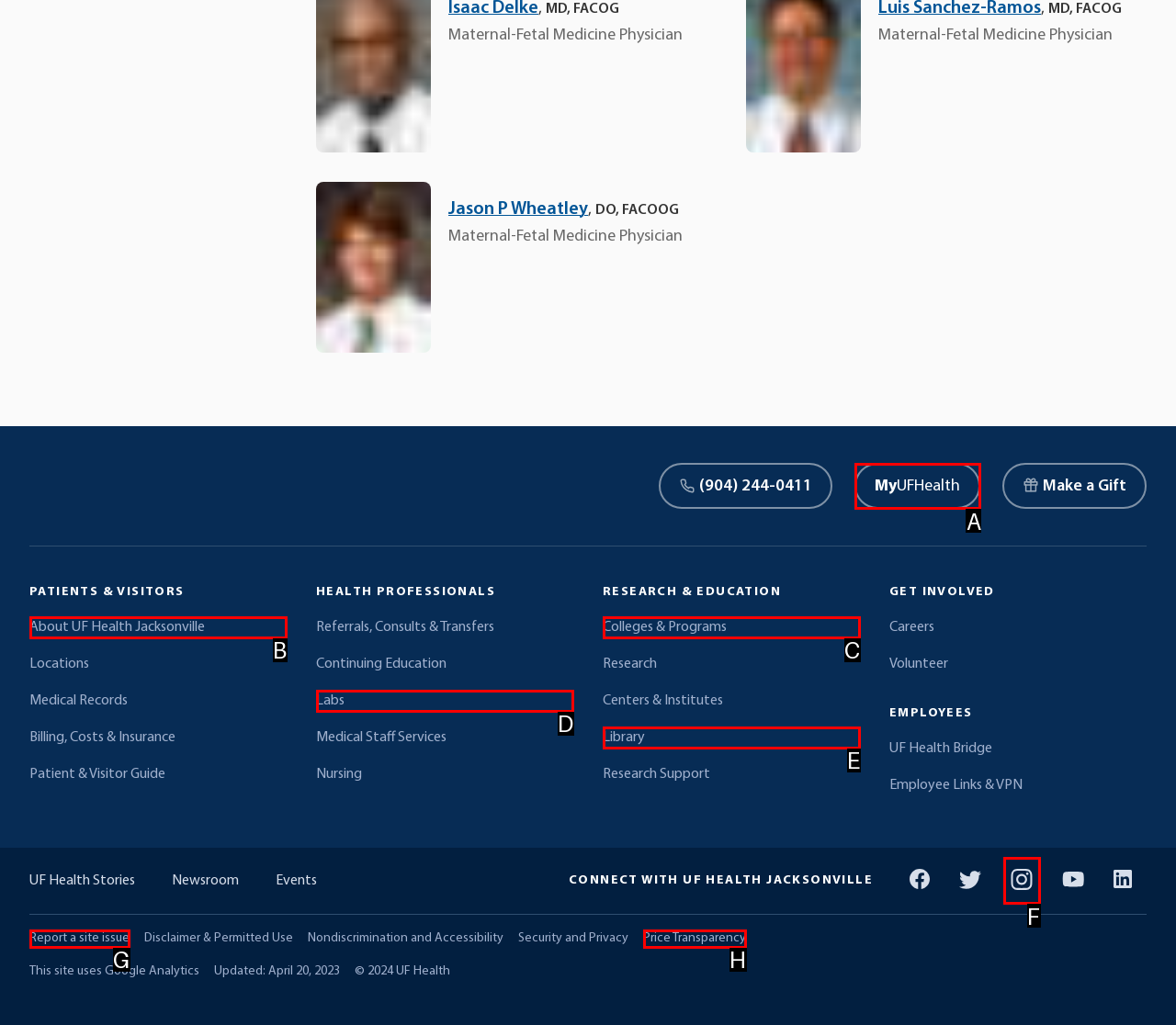Select the appropriate bounding box to fulfill the task: Visit the MyUFHealth page Respond with the corresponding letter from the choices provided.

A